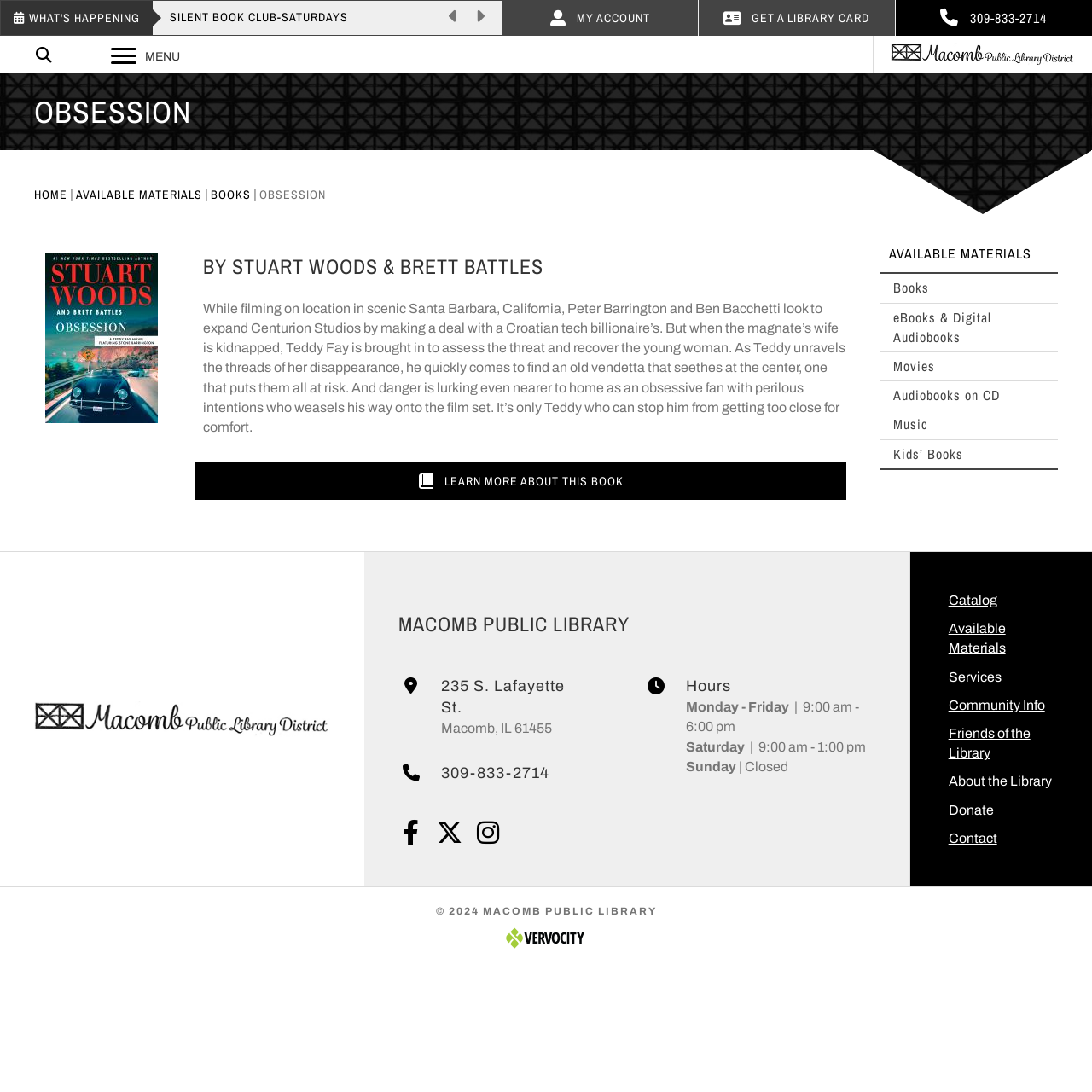What is the name of the book being described?
Kindly give a detailed and elaborate answer to the question.

The question can be answered by looking at the heading 'OBSESSION' and the description of the book provided in the webpage.